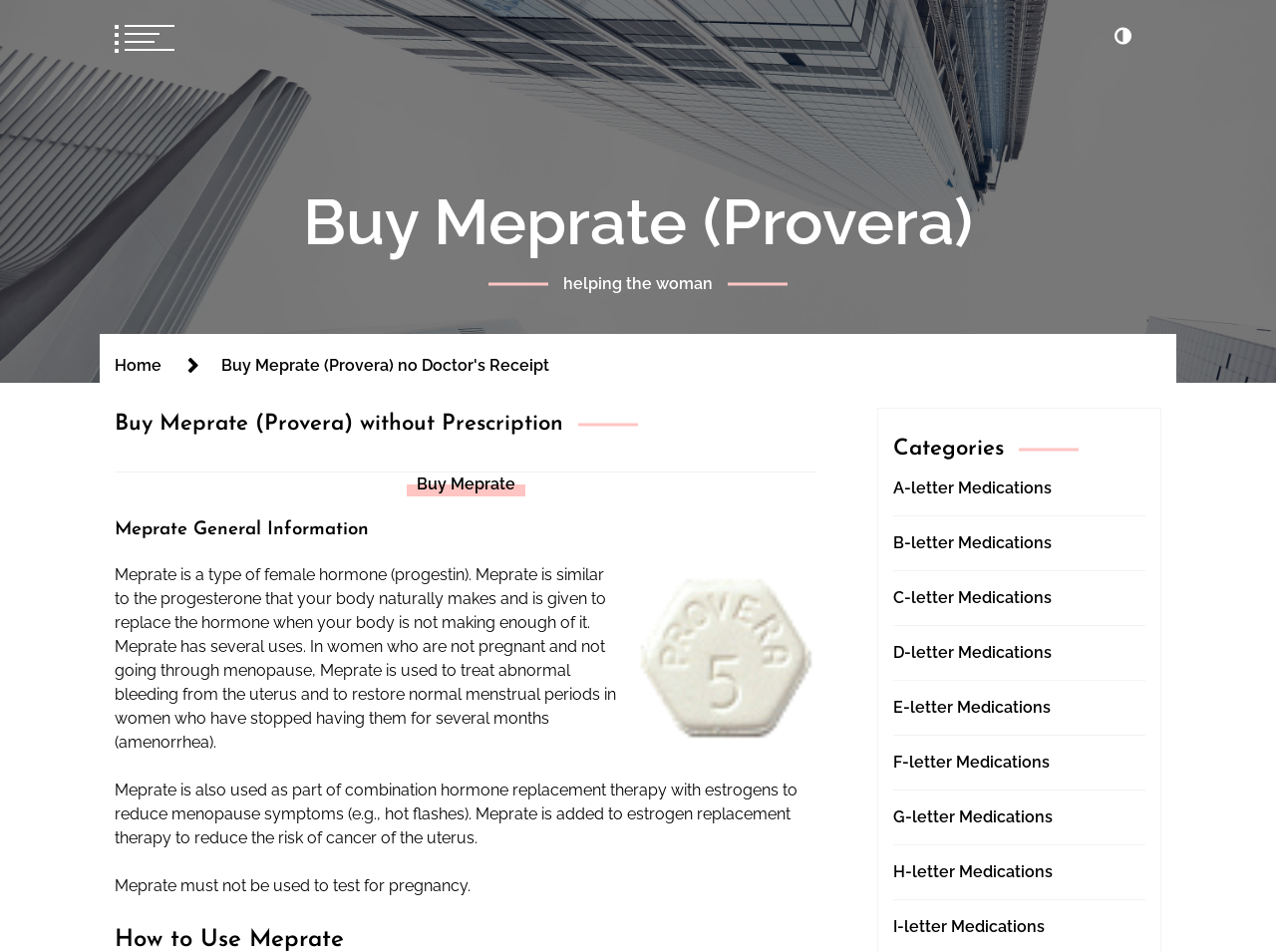What is the category of medications listed on the webpage?
Give a detailed and exhaustive answer to the question.

The webpage lists various categories of medications, including A-letter Medications, B-letter Medications, and so on, up to I-letter Medications, which suggests that the webpage is categorizing medications based on their alphabetical order.